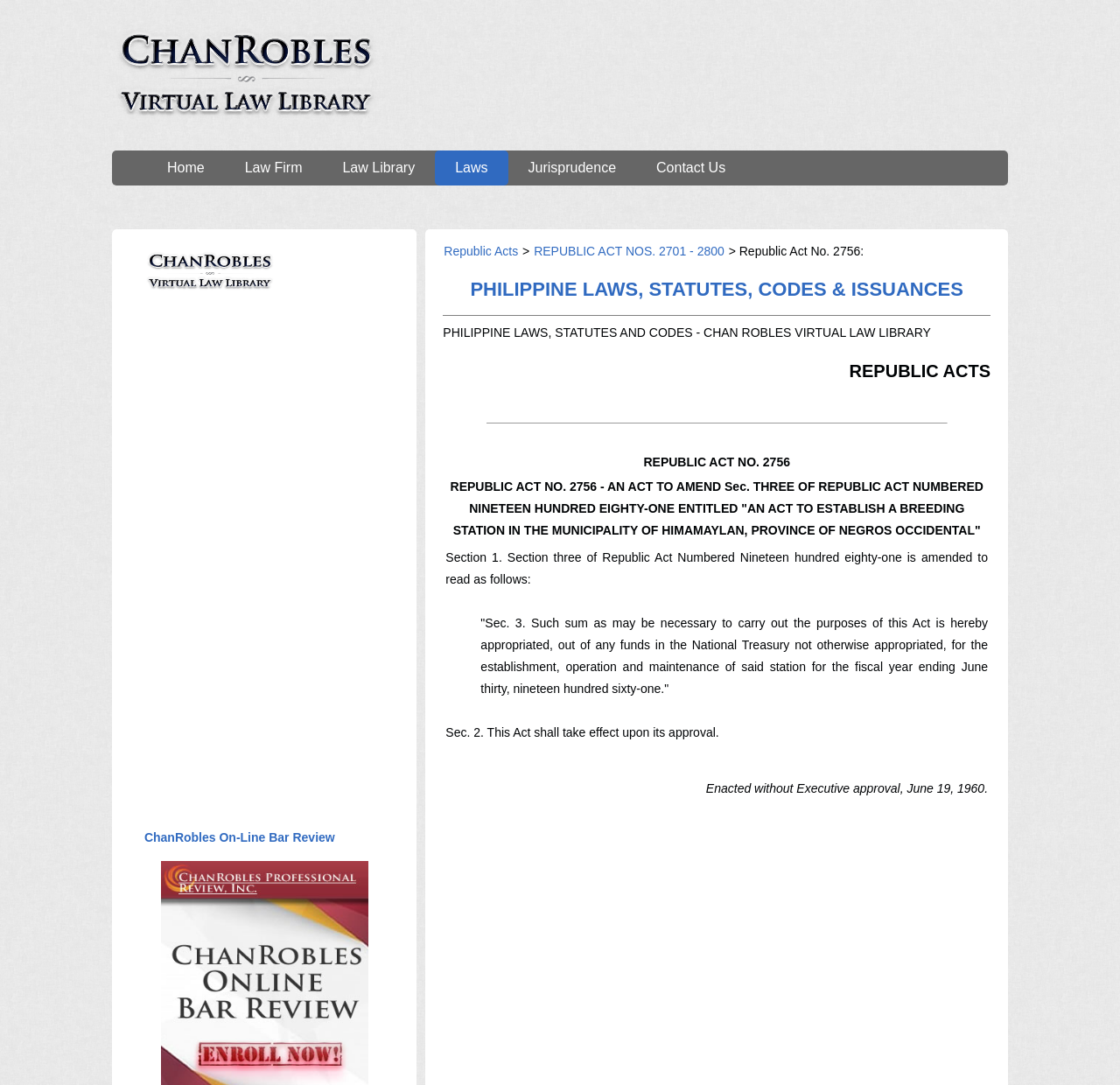Could you indicate the bounding box coordinates of the region to click in order to complete this instruction: "View Republic Acts".

[0.396, 0.225, 0.463, 0.238]